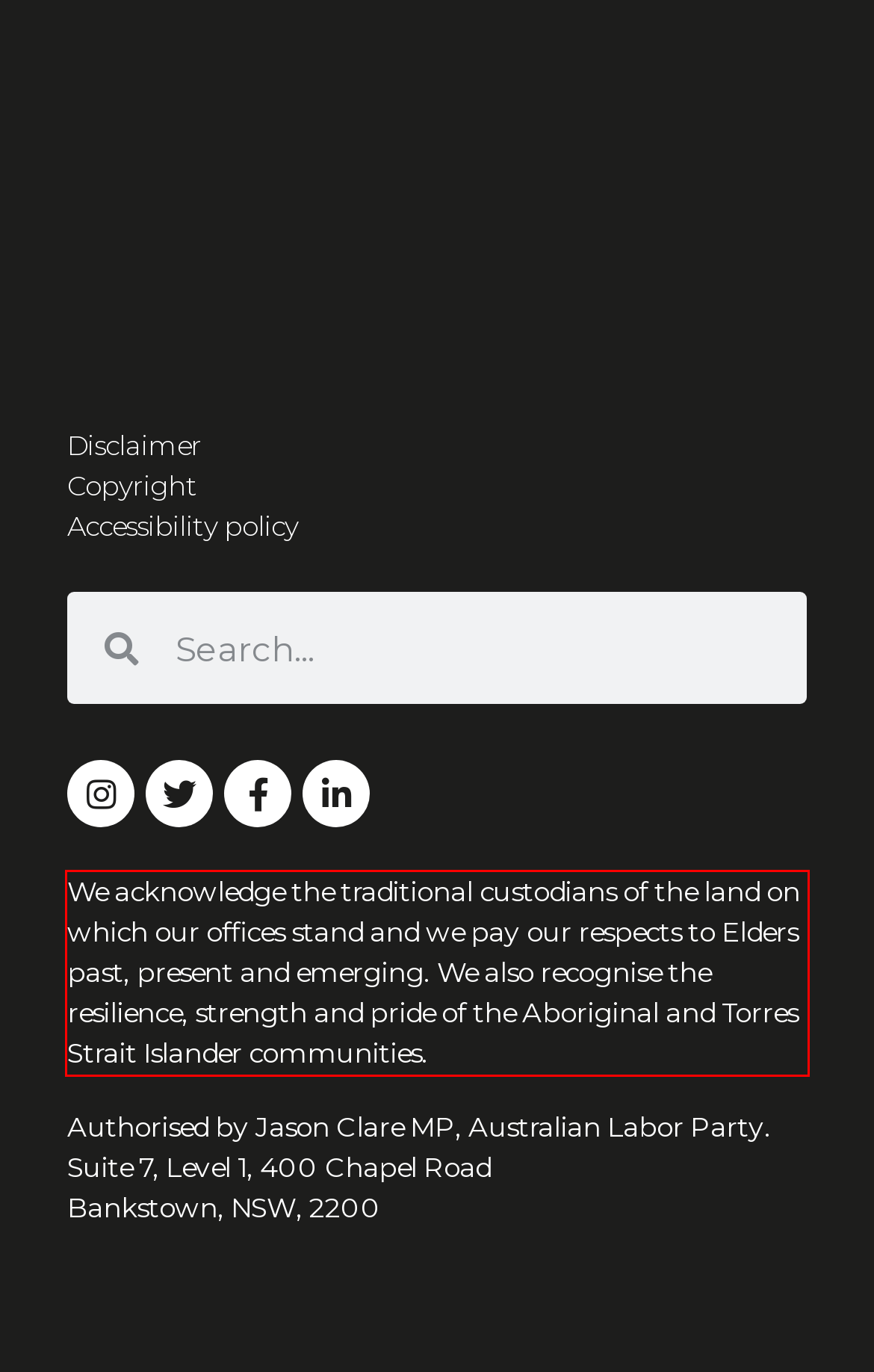Using the provided webpage screenshot, identify and read the text within the red rectangle bounding box.

We acknowledge the traditional custodians of the land on which our offices stand and we pay our respects to Elders past, present and emerging. We also recognise the resilience, strength and pride of the Aboriginal and Torres Strait Islander communities.